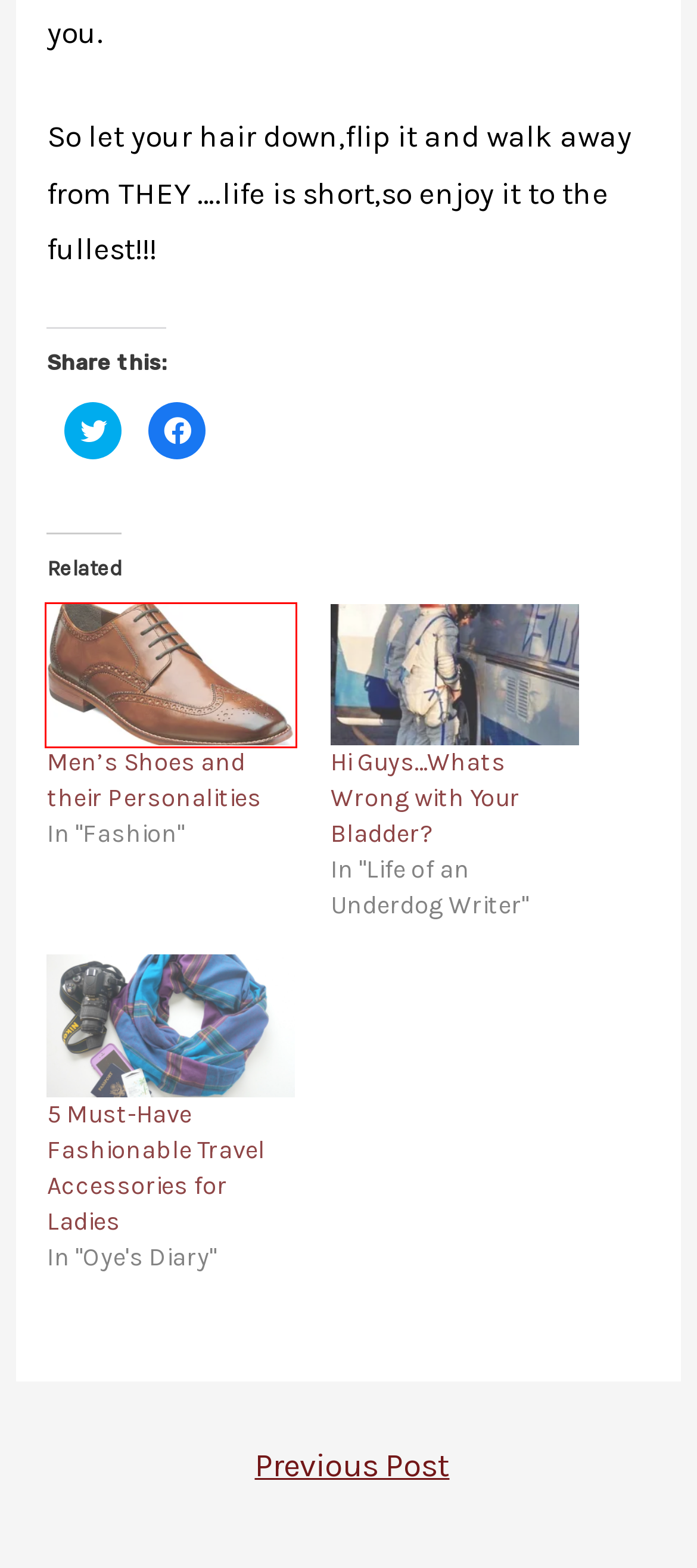Analyze the screenshot of a webpage with a red bounding box and select the webpage description that most accurately describes the new page resulting from clicking the element inside the red box. Here are the candidates:
A. oye, Author at Anything Oye
B. You Exhibit Hoe Behaviour - Anything Oye
C. Dear Married Men - Get Your S**t Together - Anything Oye
D. Hi Guys...Whats Wrong with Your Bladder? - Anything Oye
E. 5 Must-Have Fashionable Travel Accessories for Ladies - Anything Oye
F. Sex, Love & Life
G. Men's Shoes and their Personalities - Anything Oye
H. My First Attempt At Modeling - Anything Oye

G